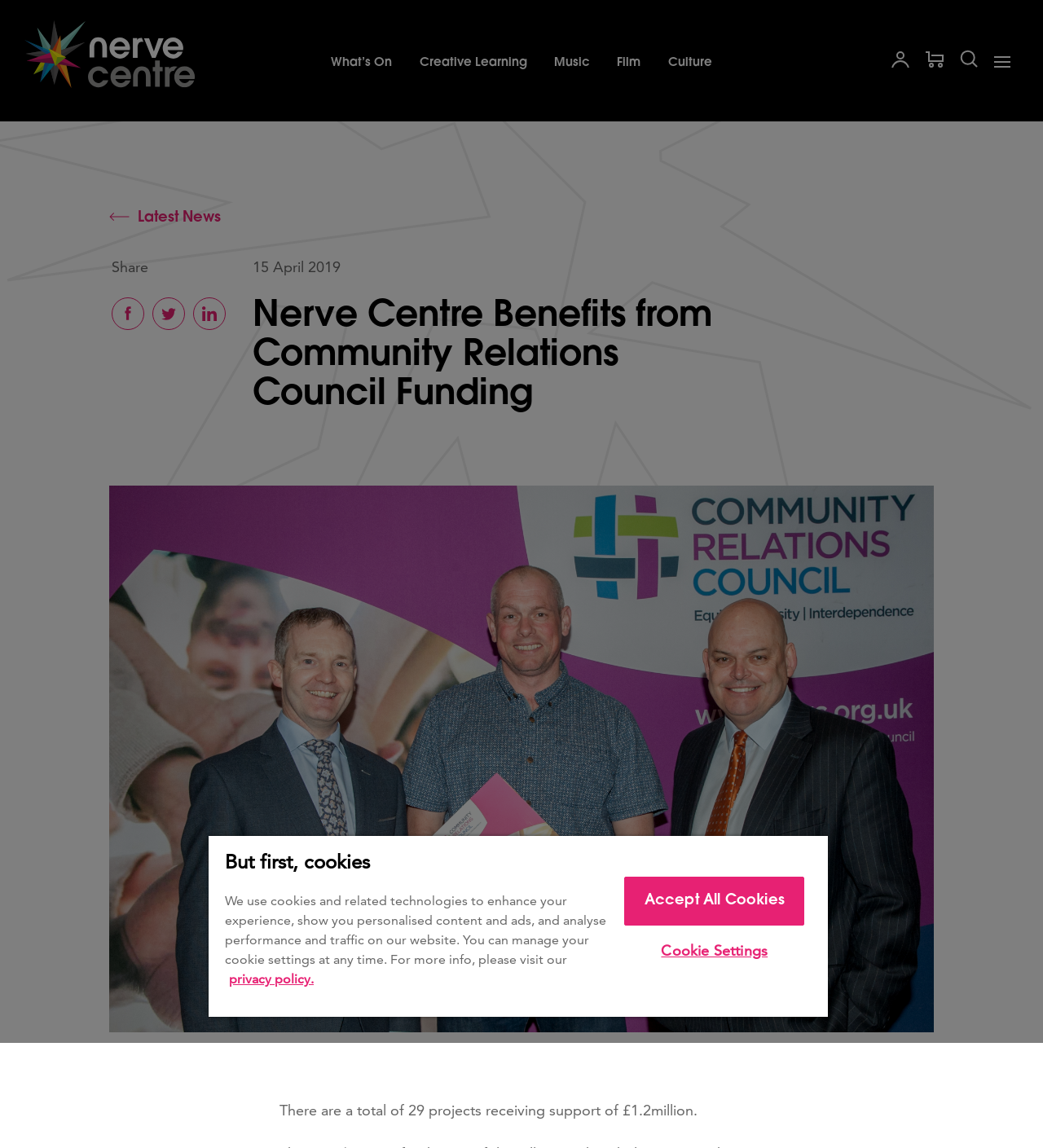Kindly determine the bounding box coordinates for the area that needs to be clicked to execute this instruction: "Click the 'Back Latest News' link".

[0.105, 0.179, 0.212, 0.202]